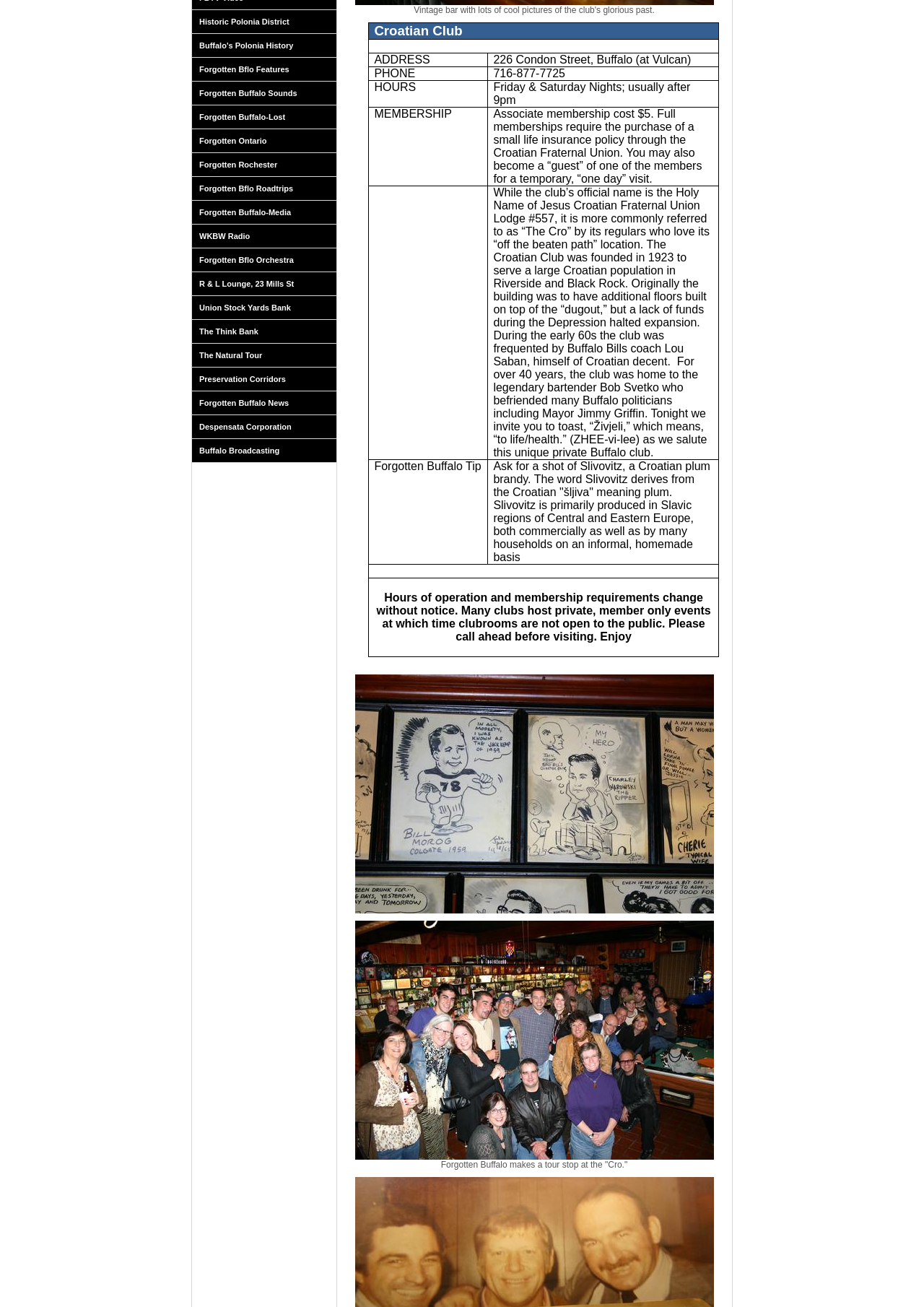Identify the bounding box of the HTML element described as: "WKBW Radio".

[0.208, 0.172, 0.364, 0.19]